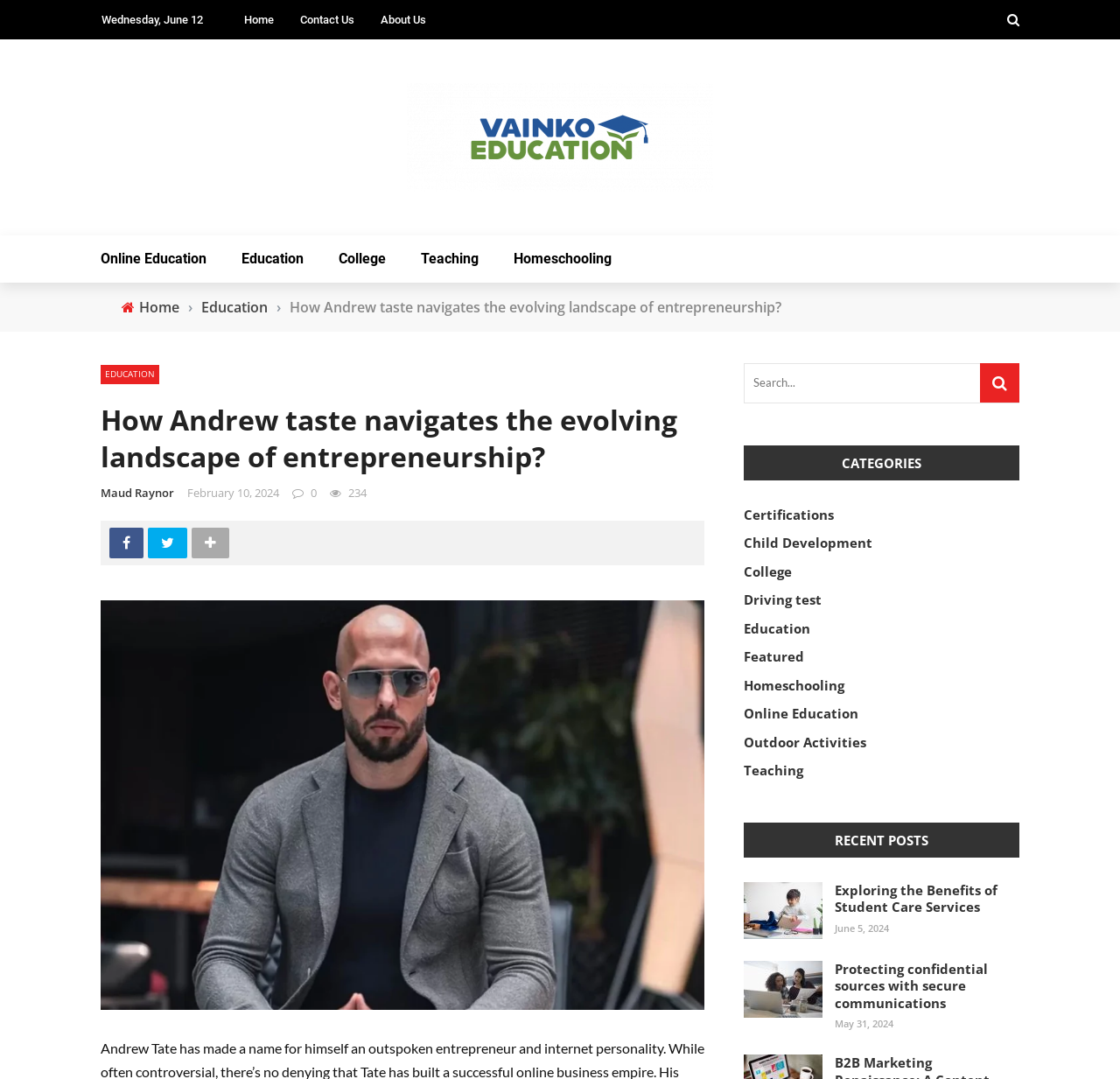What is the category of the article 'Exploring the Benefits of Student Care Services'?
Using the information from the image, give a concise answer in one word or a short phrase.

Education